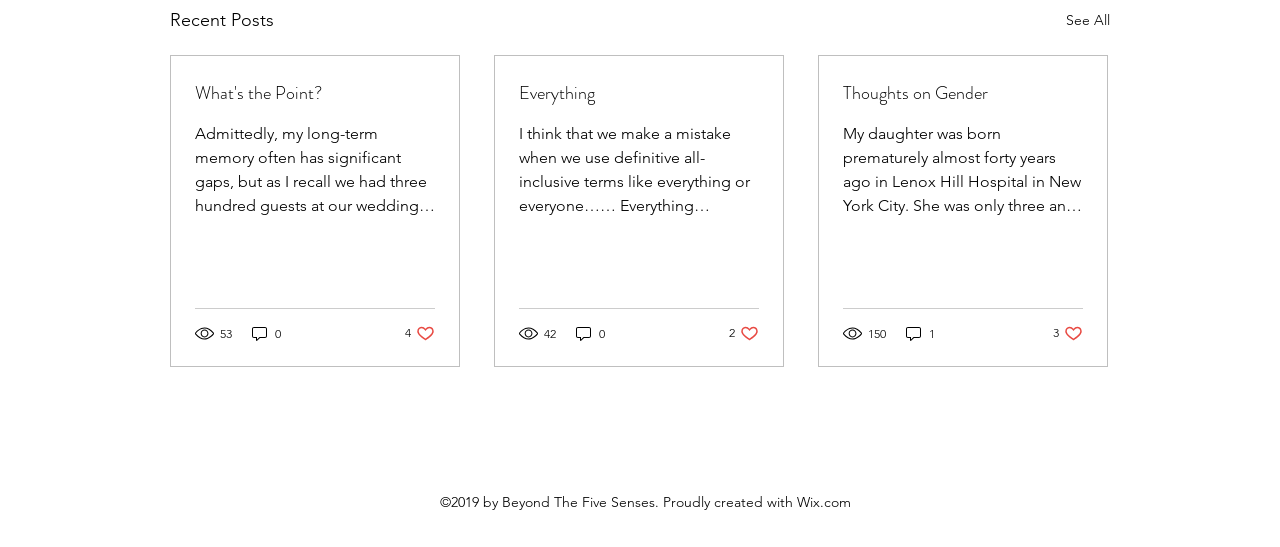How many likes does the second article have?
Answer the question with a detailed explanation, including all necessary information.

The number of likes for the second article can be found by looking at the button element with the text '2 likes. Post not marked as liked' which is a child of the second article element.